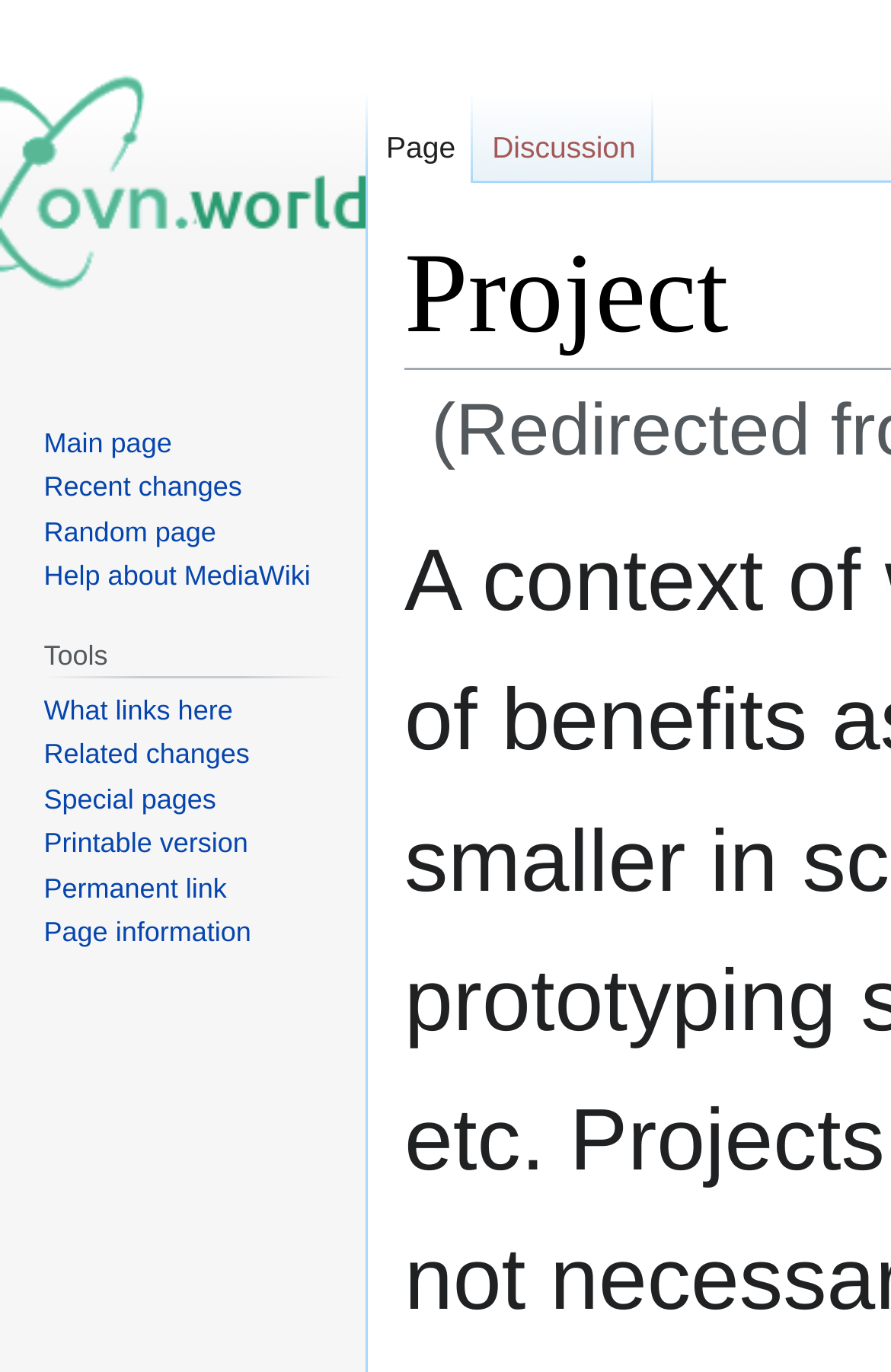How many links have shortcut keys?
Give a single word or phrase answer based on the content of the image.

9